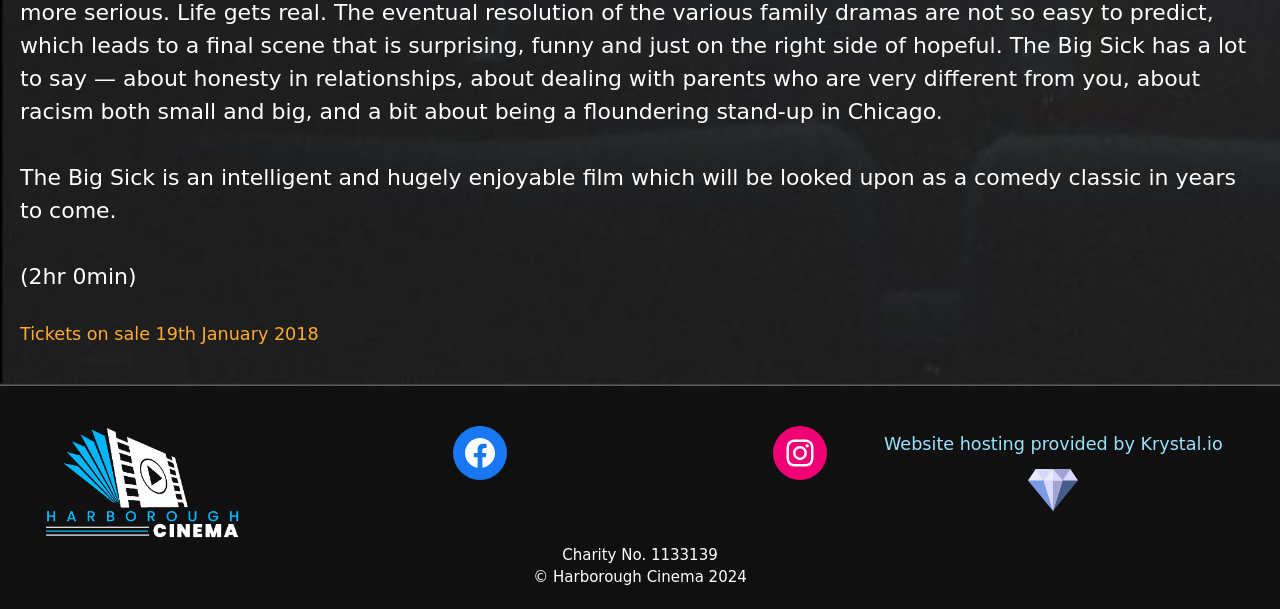What is the name of the cinema?
Kindly answer the question with as much detail as you can.

I found the name of the cinema by looking at the StaticText element '© Harborough Cinema 2024' which is located at the bottom of the webpage, in the contentinfo section.